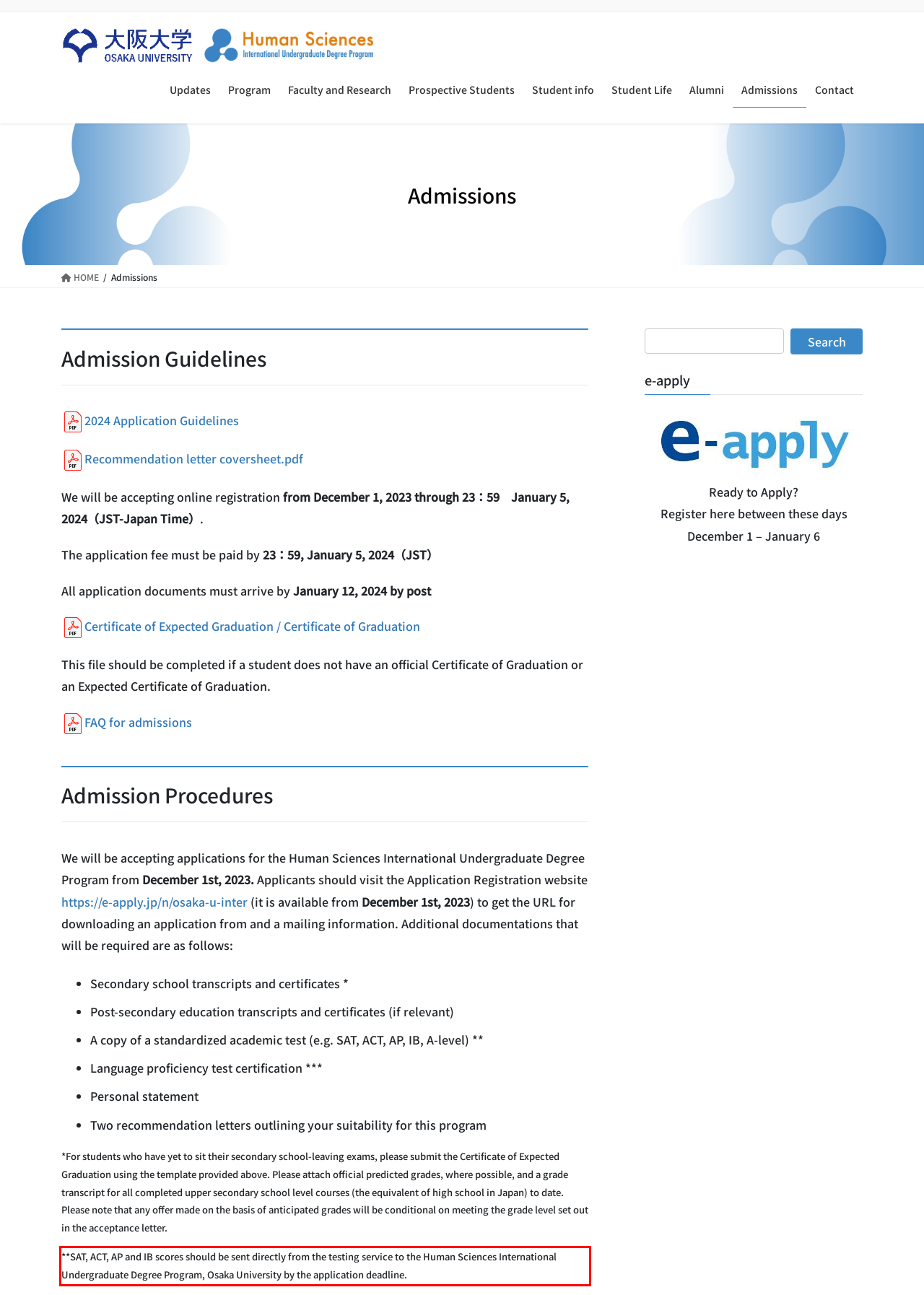Given a screenshot of a webpage with a red bounding box, please identify and retrieve the text inside the red rectangle.

**SAT, ACT, AP and IB scores should be sent directly from the testing service to the Human Sciences International Undergraduate Degree Program, Osaka University by the application deadline.